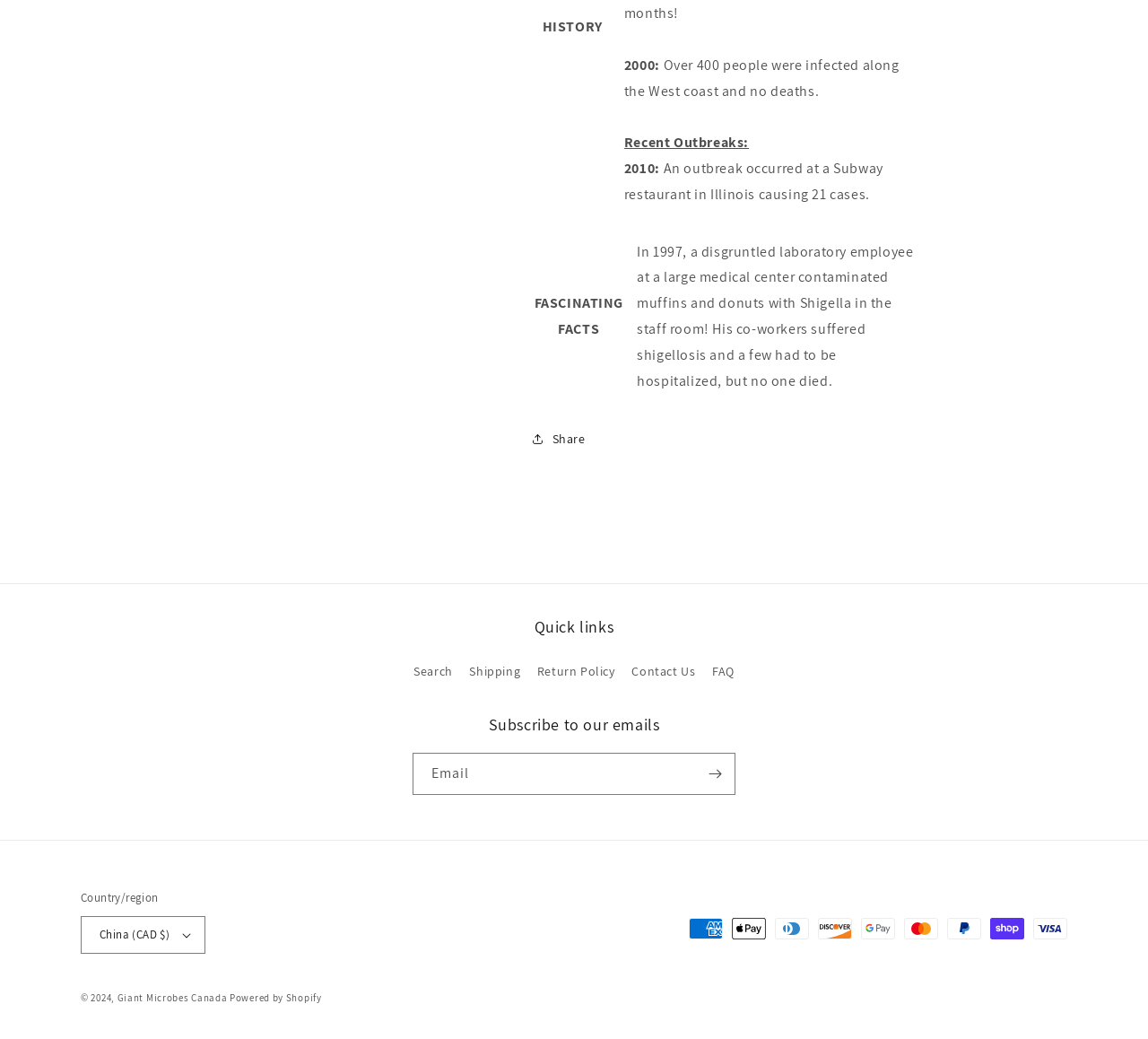Predict the bounding box coordinates of the area that should be clicked to accomplish the following instruction: "Enter email address". The bounding box coordinates should consist of four float numbers between 0 and 1, i.e., [left, top, right, bottom].

[0.36, 0.726, 0.64, 0.765]